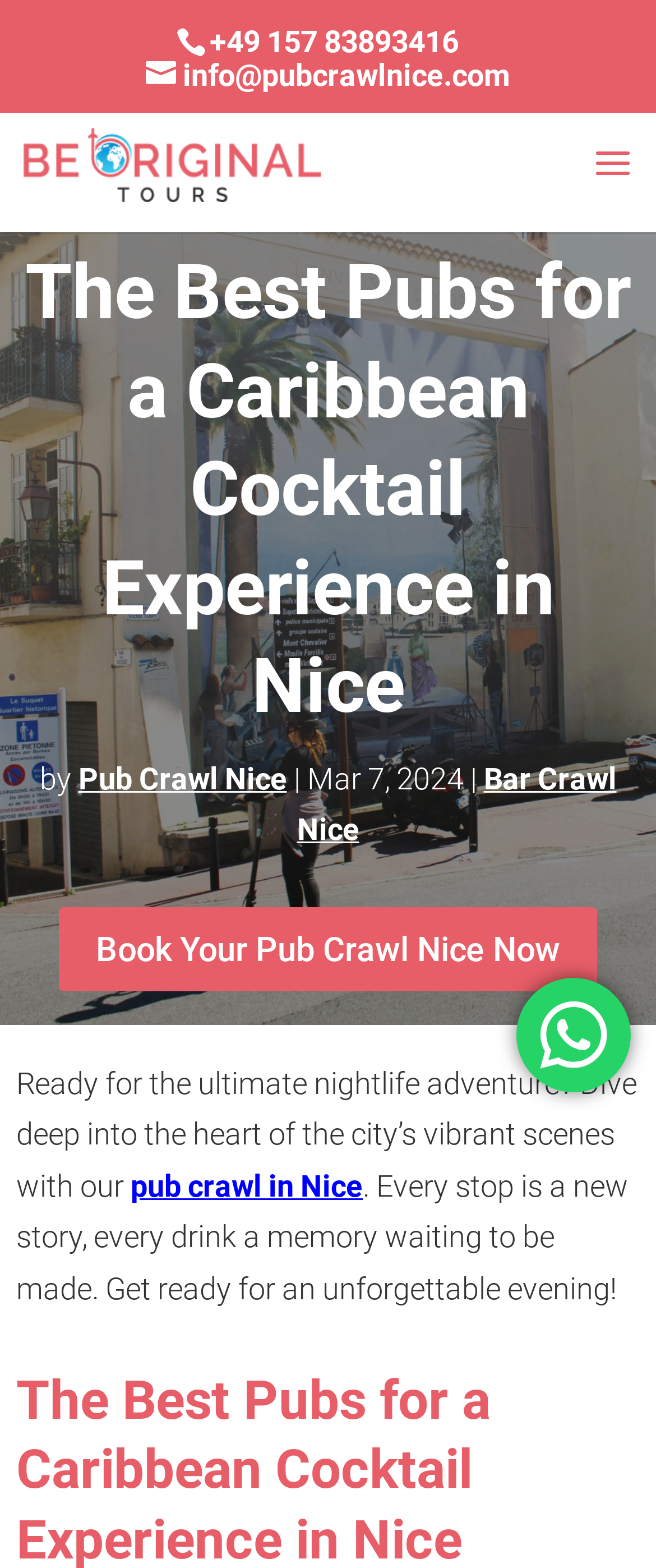Locate the bounding box for the described UI element: "Documentation". Ensure the coordinates are four float numbers between 0 and 1, formatted as [left, top, right, bottom].

None